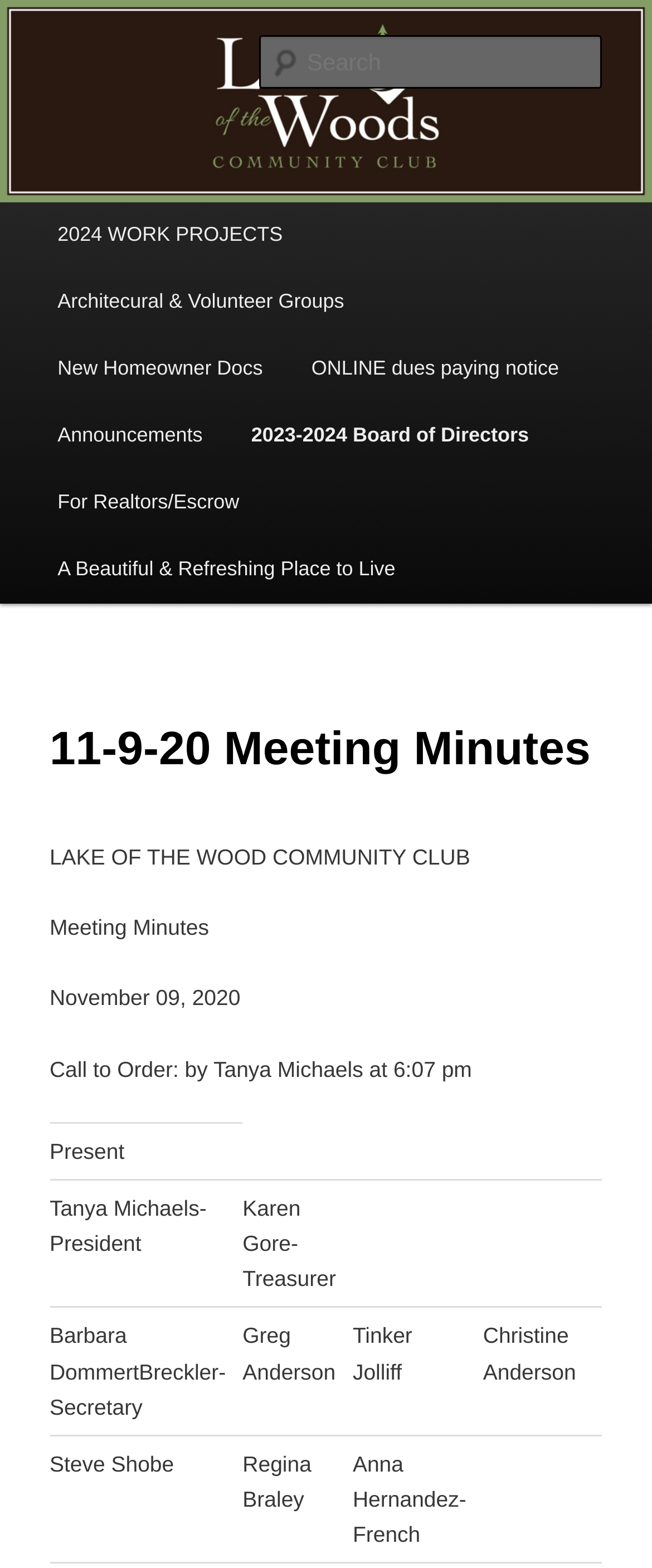What is the date of the meeting minutes?
Look at the screenshot and provide an in-depth answer.

The date of the meeting minutes can be found in the static text element below the heading '11-9-20 Meeting Minutes', which reads 'November 09, 2020'.